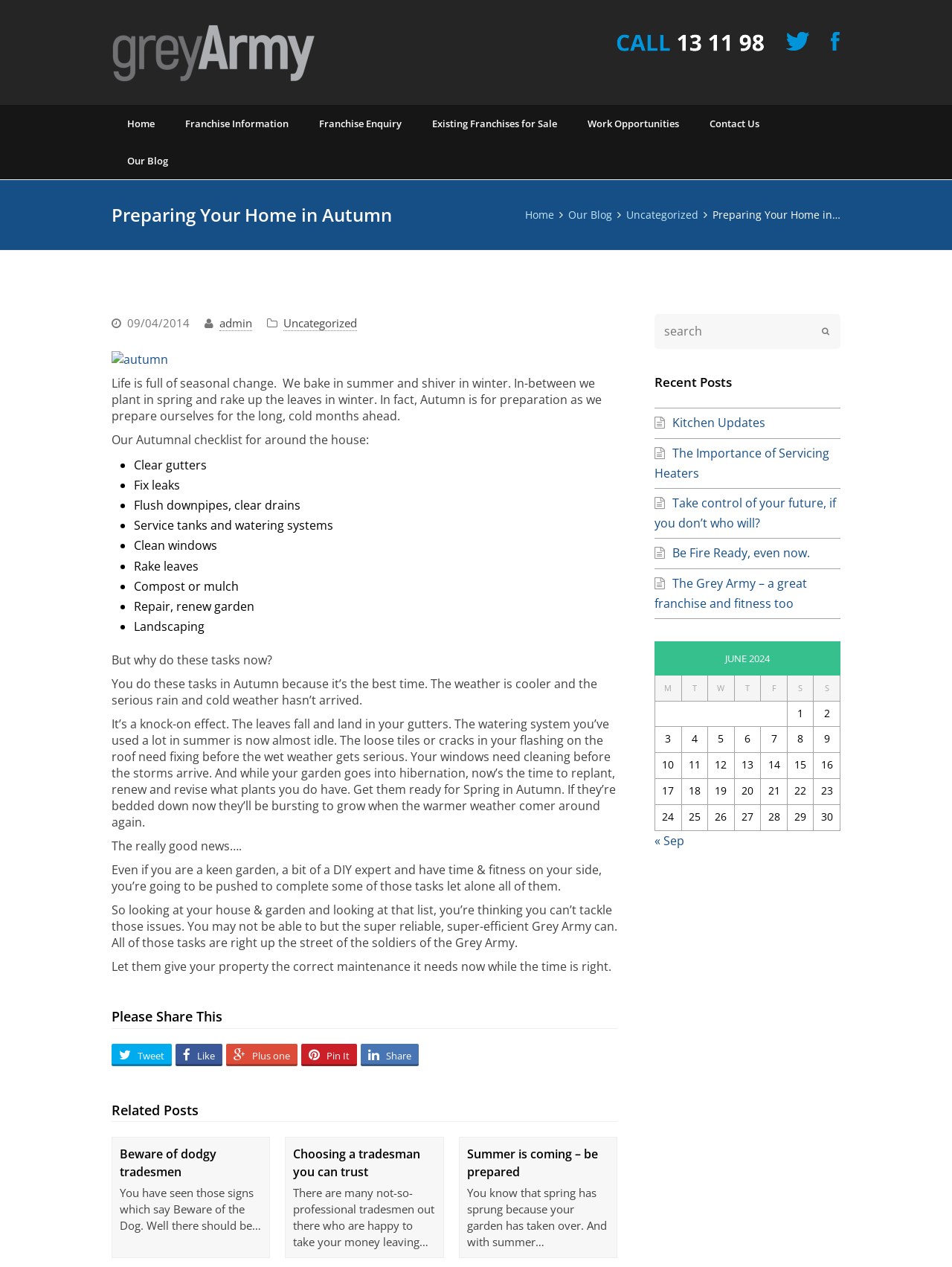Please find and generate the text of the main header of the webpage.

Preparing Your Home in Autumn